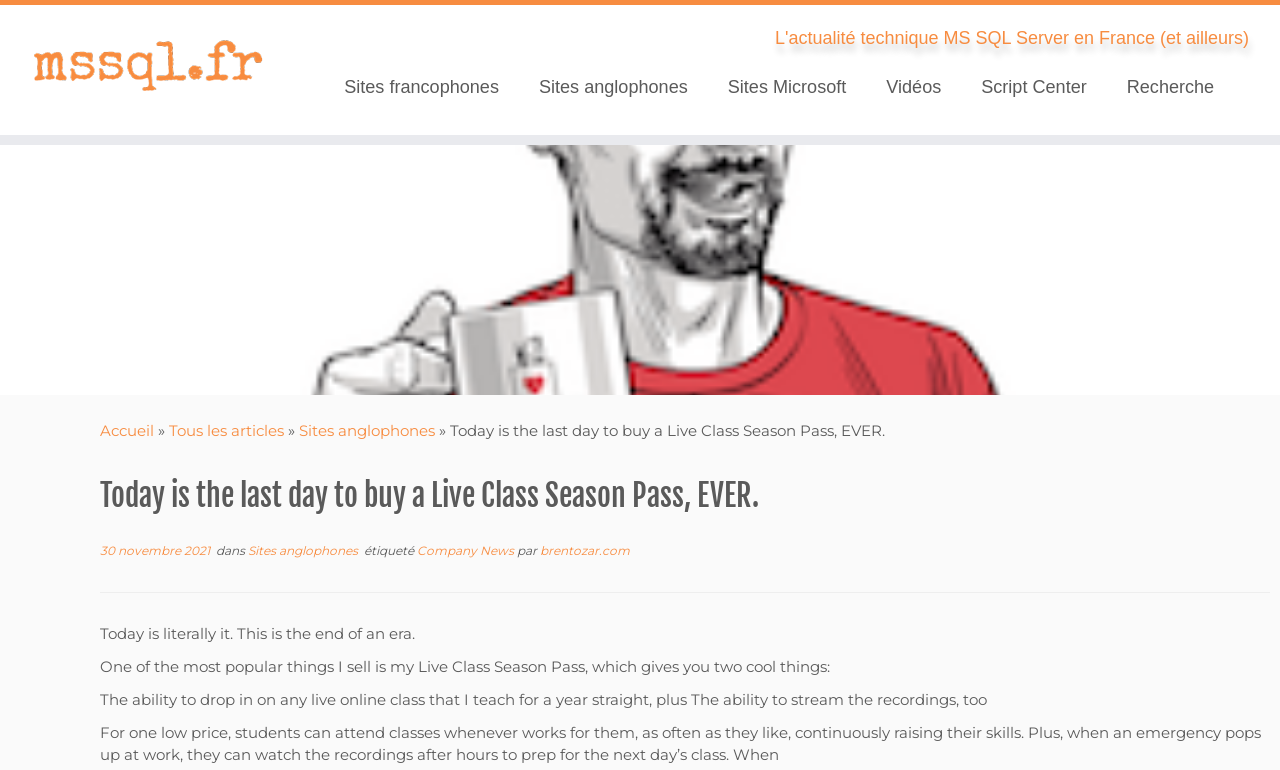Determine the main headline of the webpage and provide its text.

Today is the last day to buy a Live Class Season Pass, EVER.